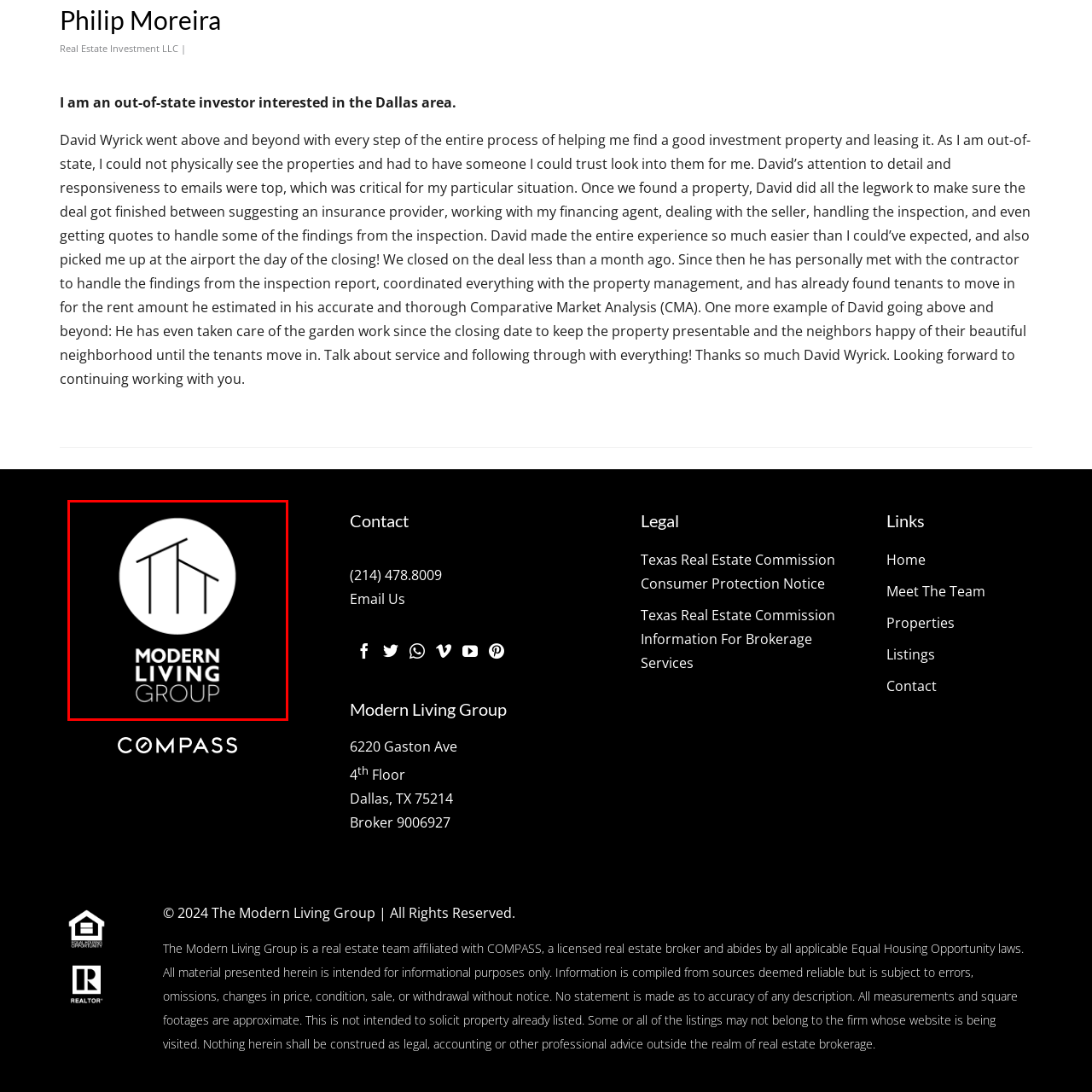Inspect the image surrounded by the red border and give a one-word or phrase answer to the question:
What type of aesthetic does the logo emphasize?

Contemporary